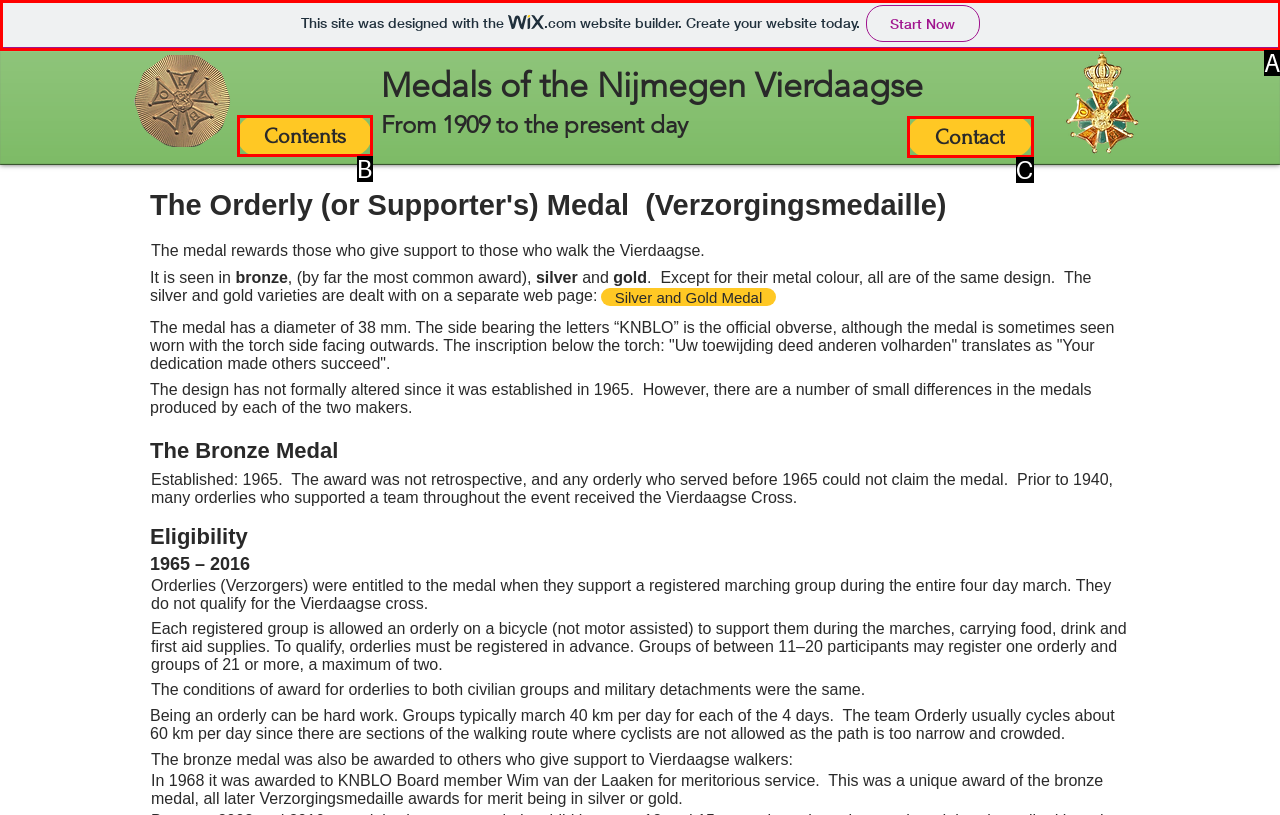Find the option that best fits the description: Contact. Answer with the letter of the option.

C